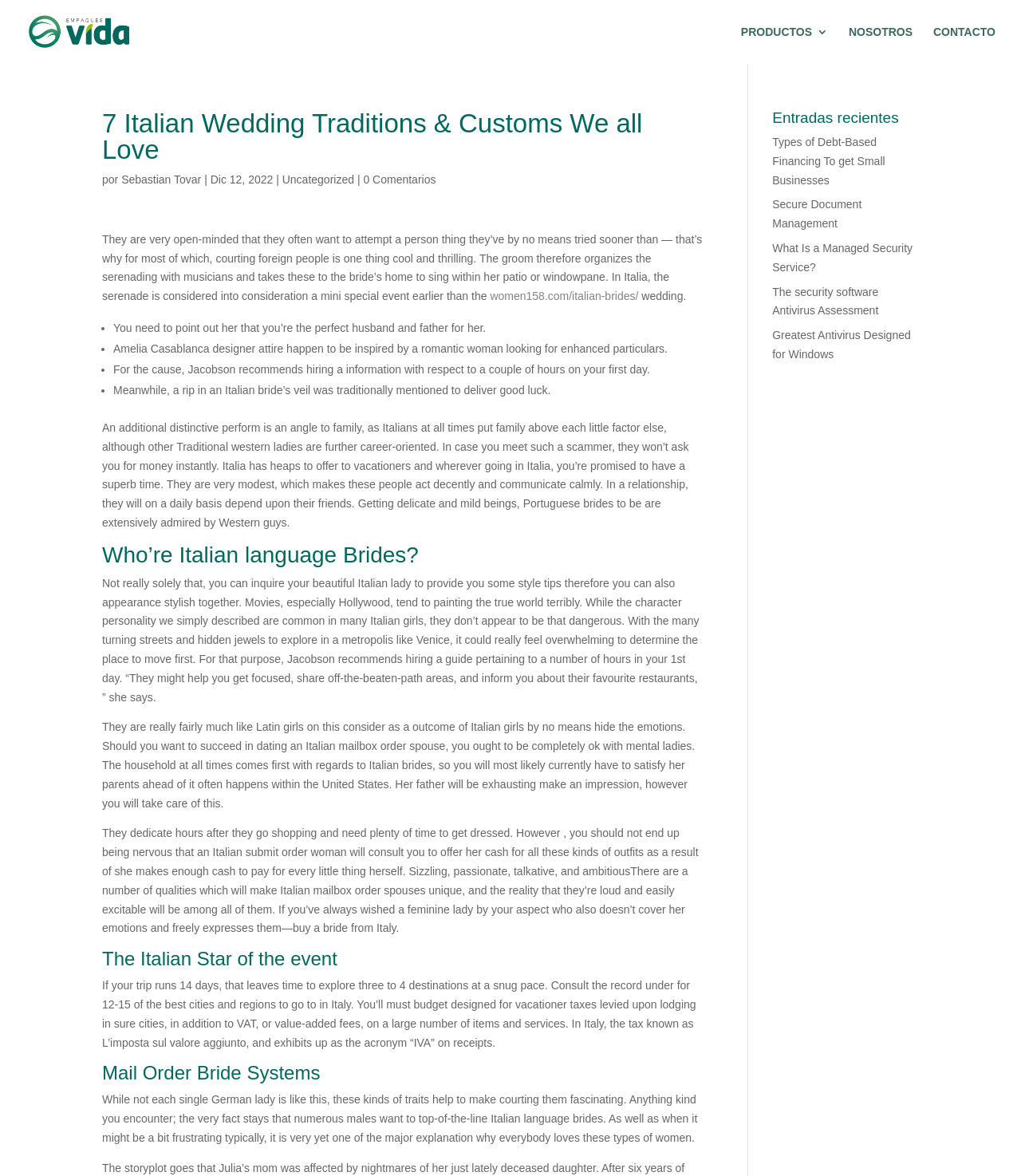Generate a comprehensive caption for the webpage you are viewing.

This webpage is about Italian wedding traditions and customs. At the top, there is a header section with links to "PRODUCTOS 3", "NOSOTROS", and "CONTACTO" on the right side, and an image and a link to "Empaques Vida SAS" on the left side. Below the header, there is a main heading "7 Italian Wedding Traditions & Customs We all Love" followed by a paragraph of text describing Italian wedding traditions.

On the left side, there is a section with a heading "Who’re Italian Brides?" followed by several paragraphs of text describing the characteristics of Italian brides, such as their openness to new experiences, family-oriented nature, and emotional expressiveness. This section also includes a list of bullet points with additional characteristics, such as their sense of style and ambition.

Below this section, there is another heading "The Italian Bride" followed by more text describing Italian brides and their traits. Further down, there is a heading "Mail Order Bride Systems" followed by a paragraph of text discussing mail order bride services.

On the right side, there is a section with a heading "Entradas recientes" (Recent Entries) followed by a list of links to other articles, including "Types of Debt-Based Financing For Small Businesses", "Secure Document Management", and others.

Throughout the page, there are several links to external websites, including "women158.com/italian-brides/" and others. The overall layout of the page is organized, with clear headings and concise text, making it easy to navigate and read.